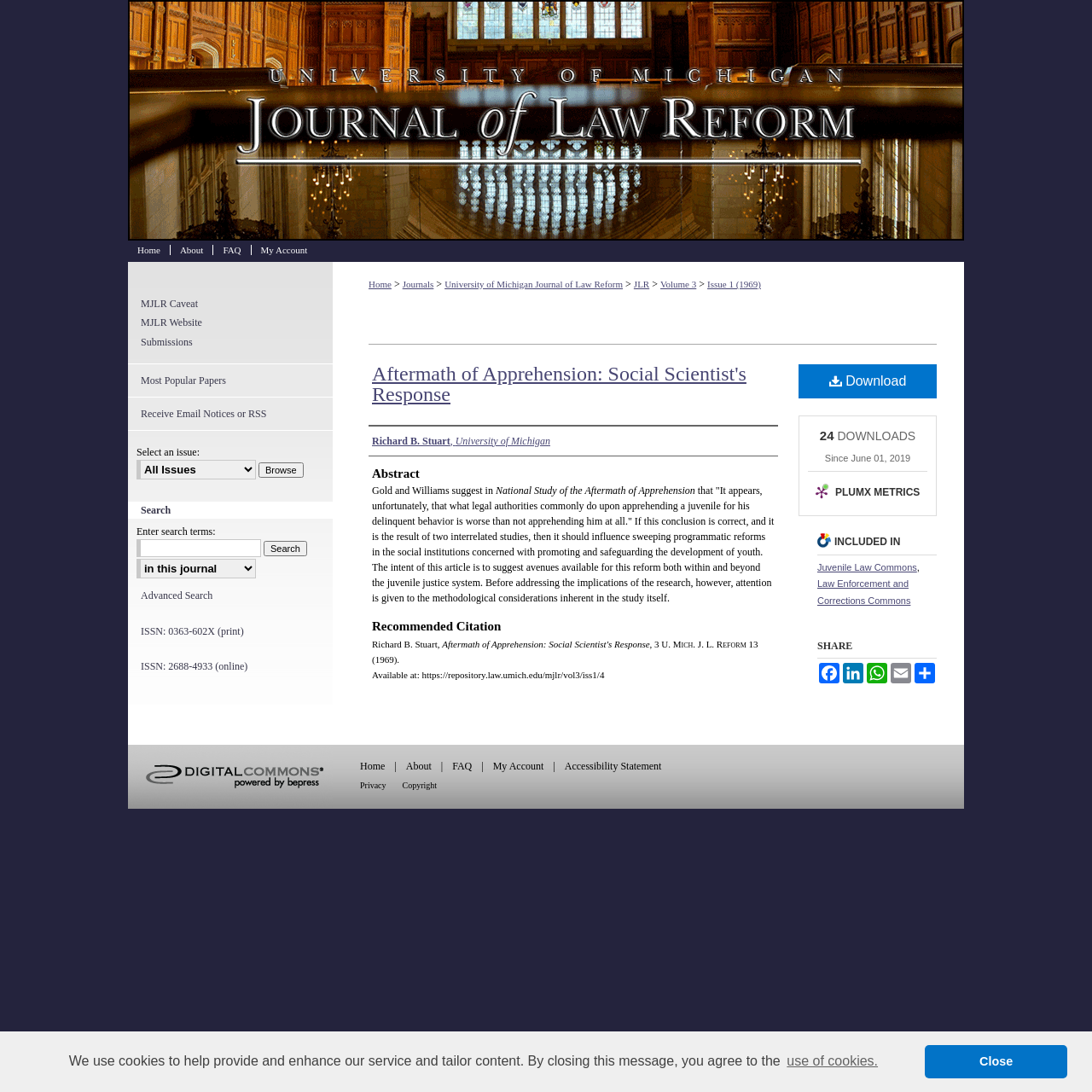Please locate the clickable area by providing the bounding box coordinates to follow this instruction: "Click the 'Menu' link".

[0.953, 0.0, 1.0, 0.039]